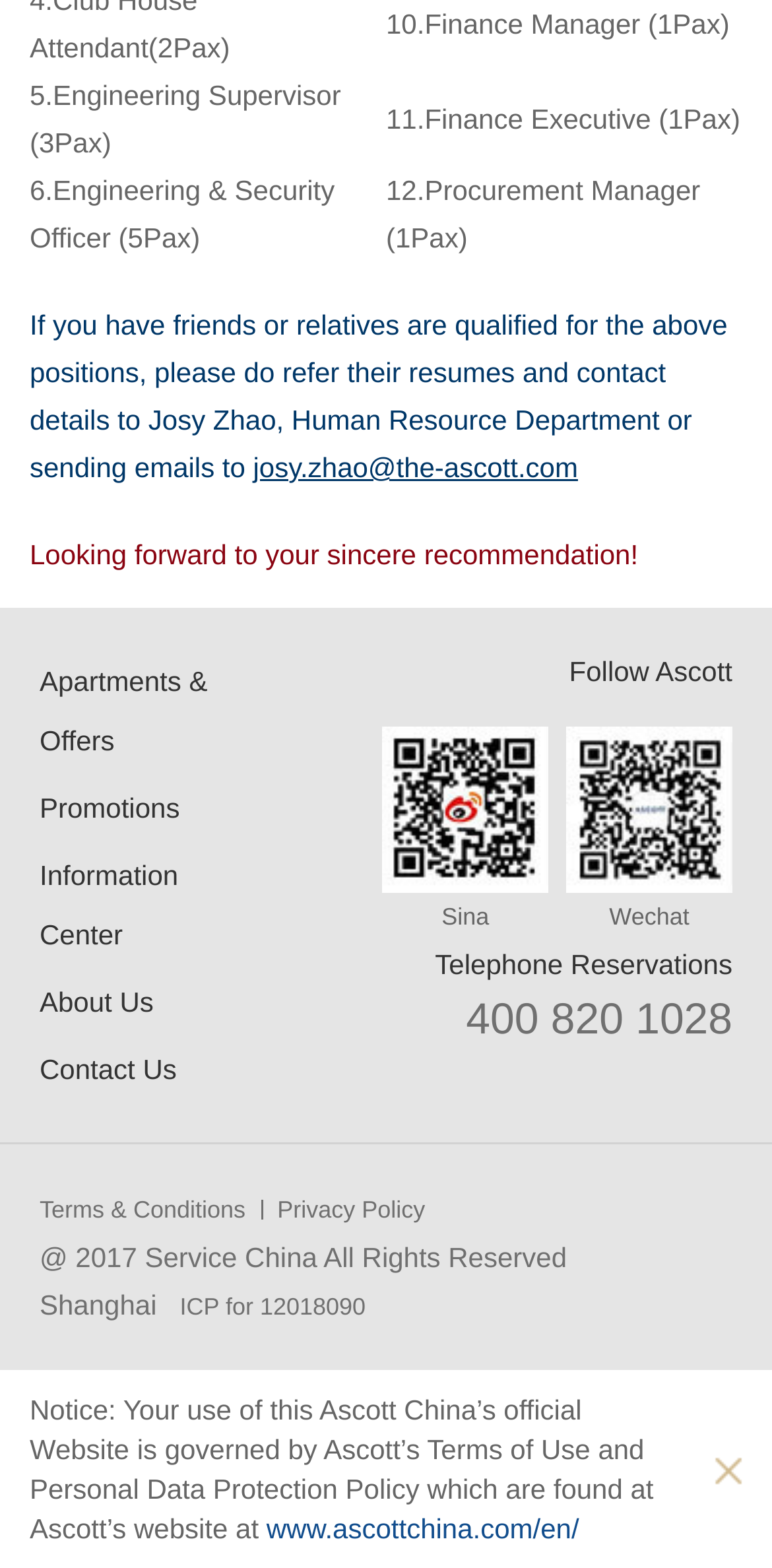Respond to the following question with a brief word or phrase:
How many social media platforms are mentioned?

2